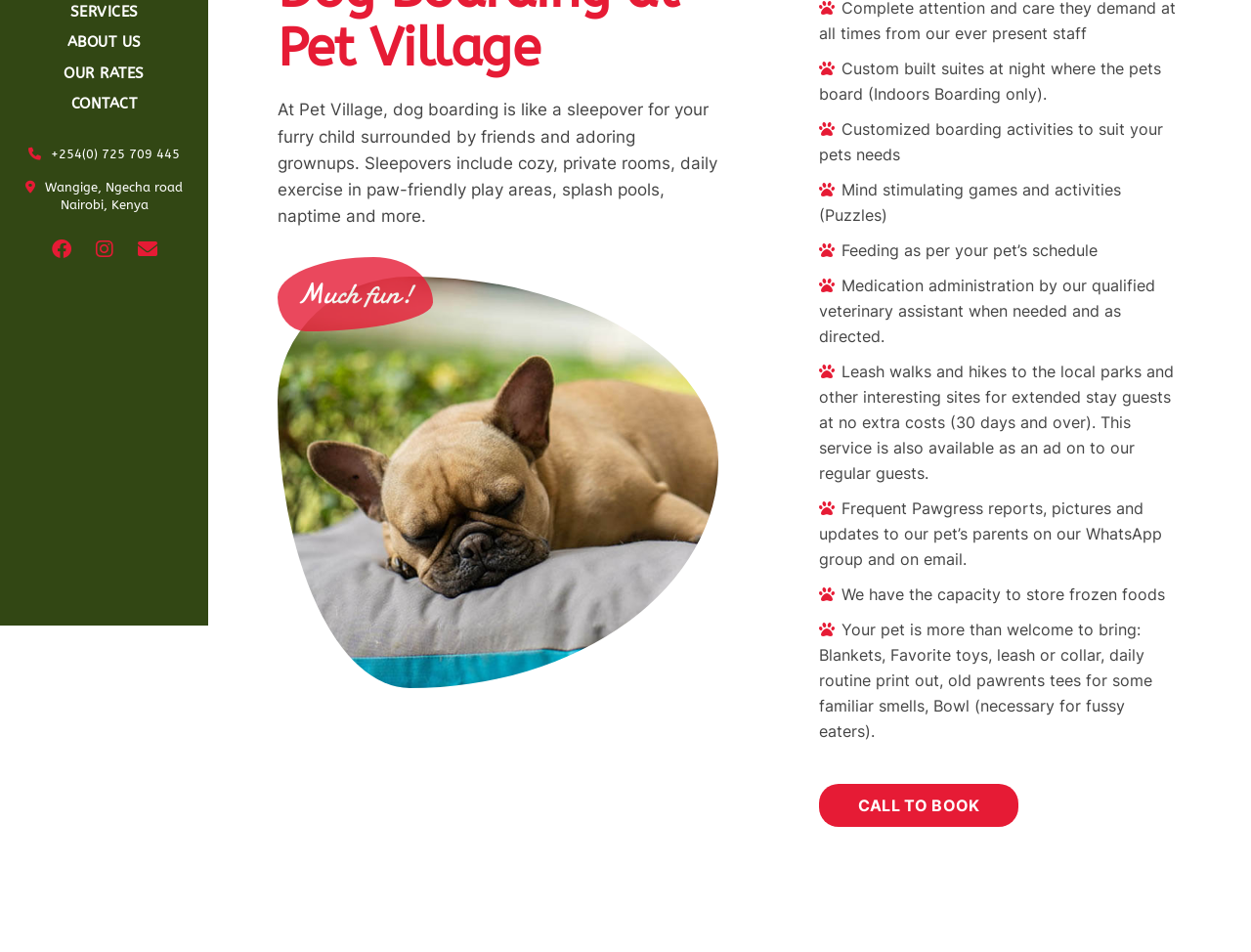Based on the element description, predict the bounding box coordinates (top-left x, top-left y, bottom-right x, bottom-right y) for the UI element in the screenshot: آموزش مونتاژ سیستم ها

None